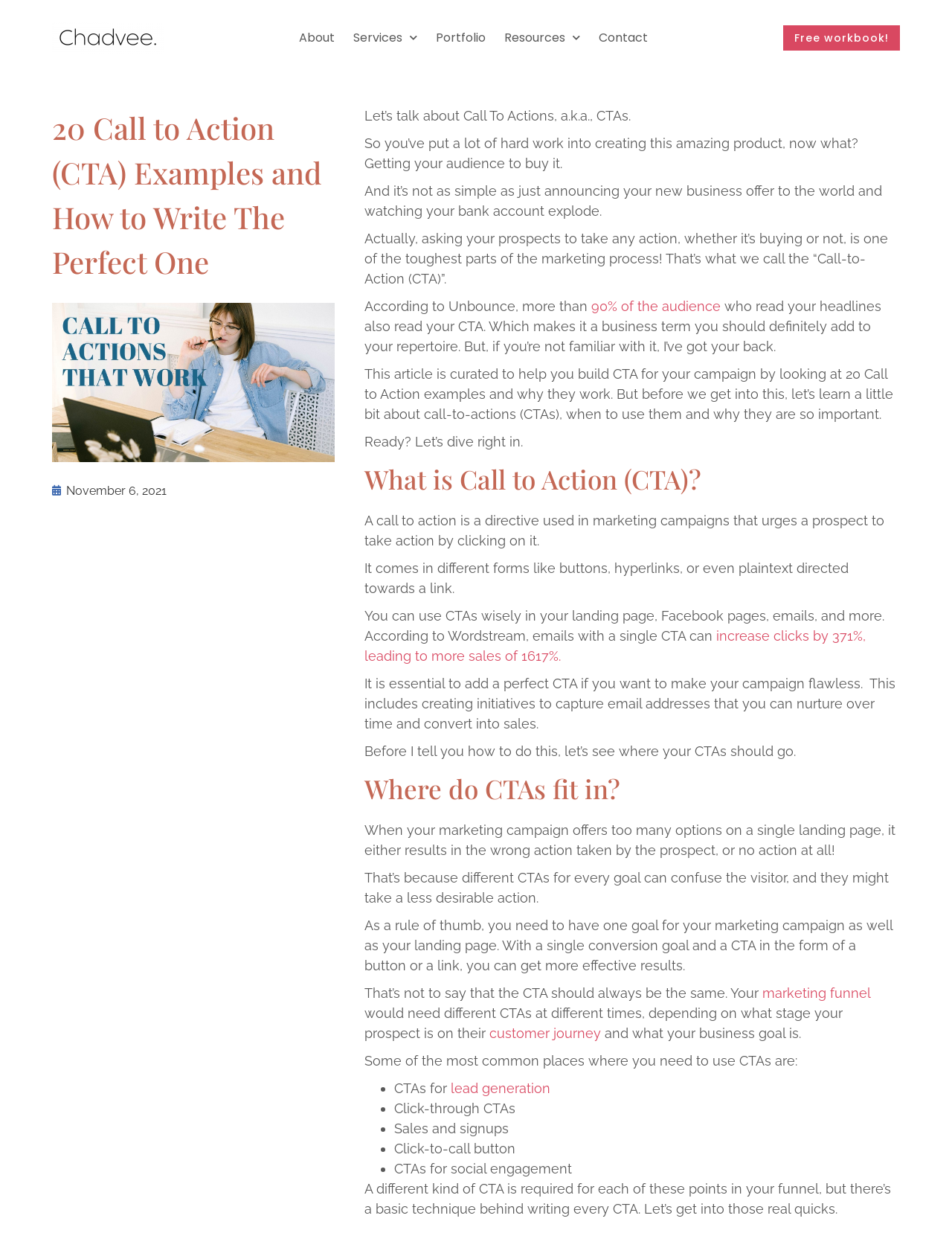Determine the bounding box for the UI element described here: "Portfolio".

[0.454, 0.022, 0.514, 0.04]